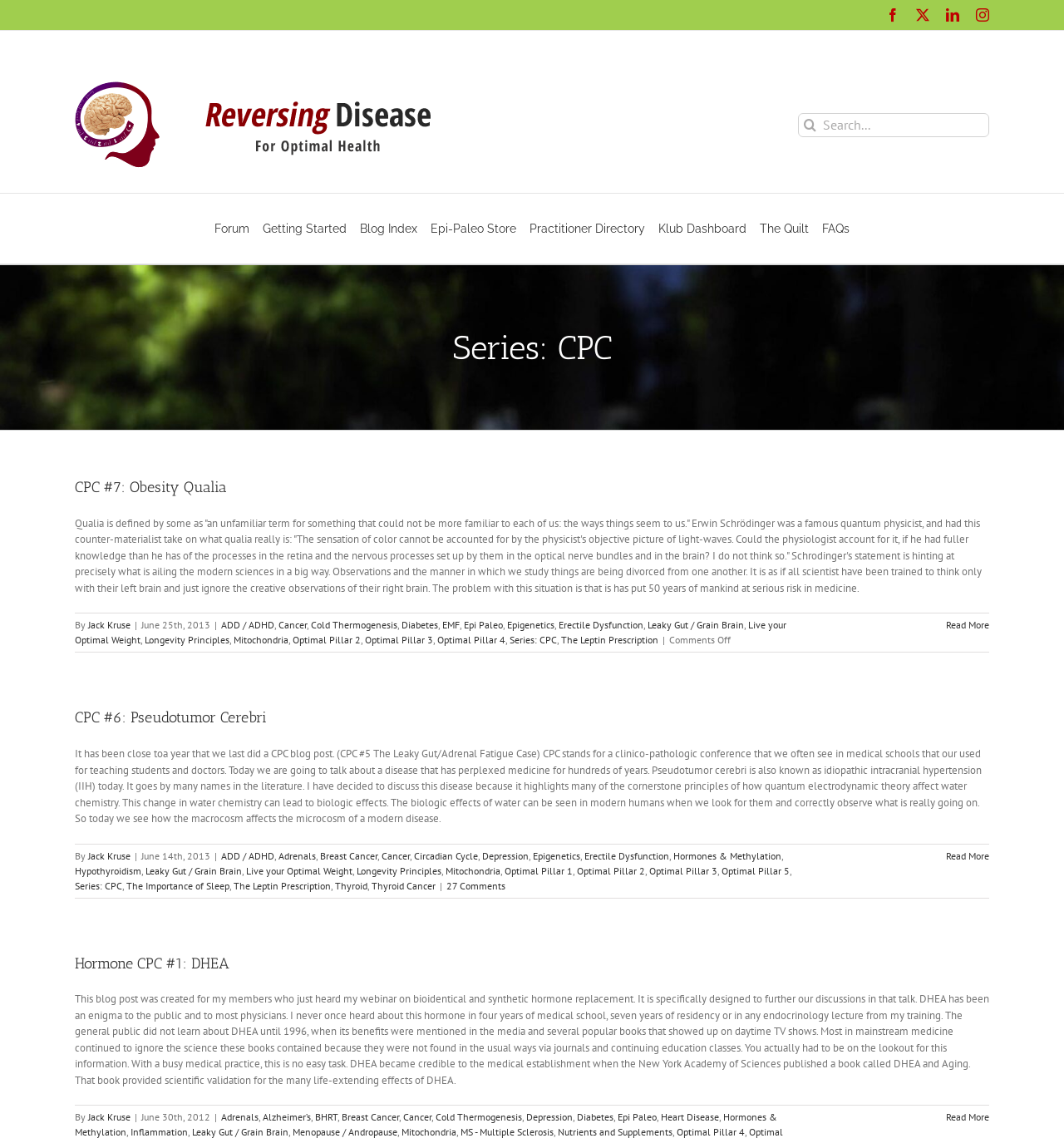Give a concise answer of one word or phrase to the question: 
What is the name of the doctor in the webpage?

Dr. Jack Kruse